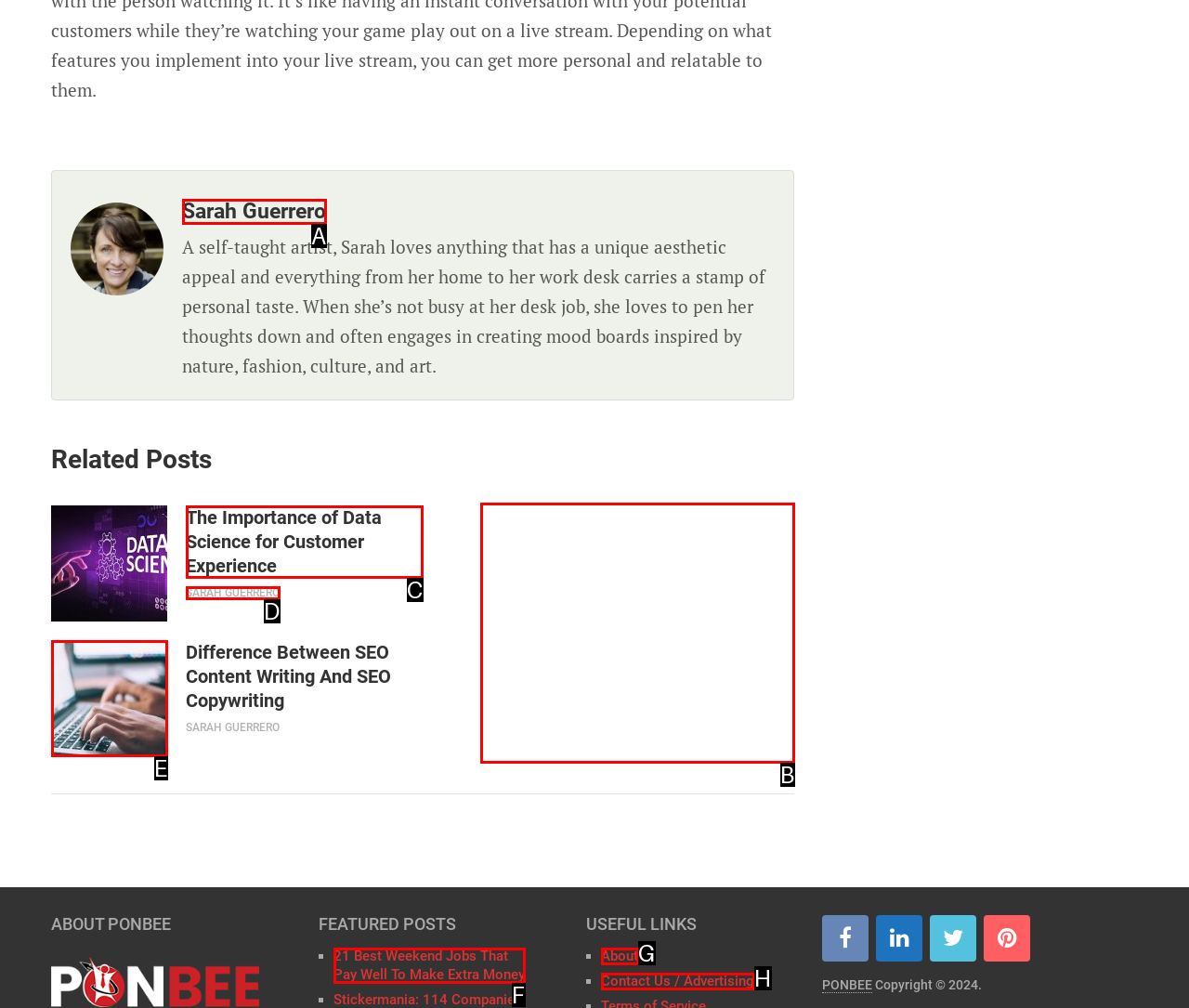Tell me which one HTML element best matches the description: About Answer with the option's letter from the given choices directly.

G